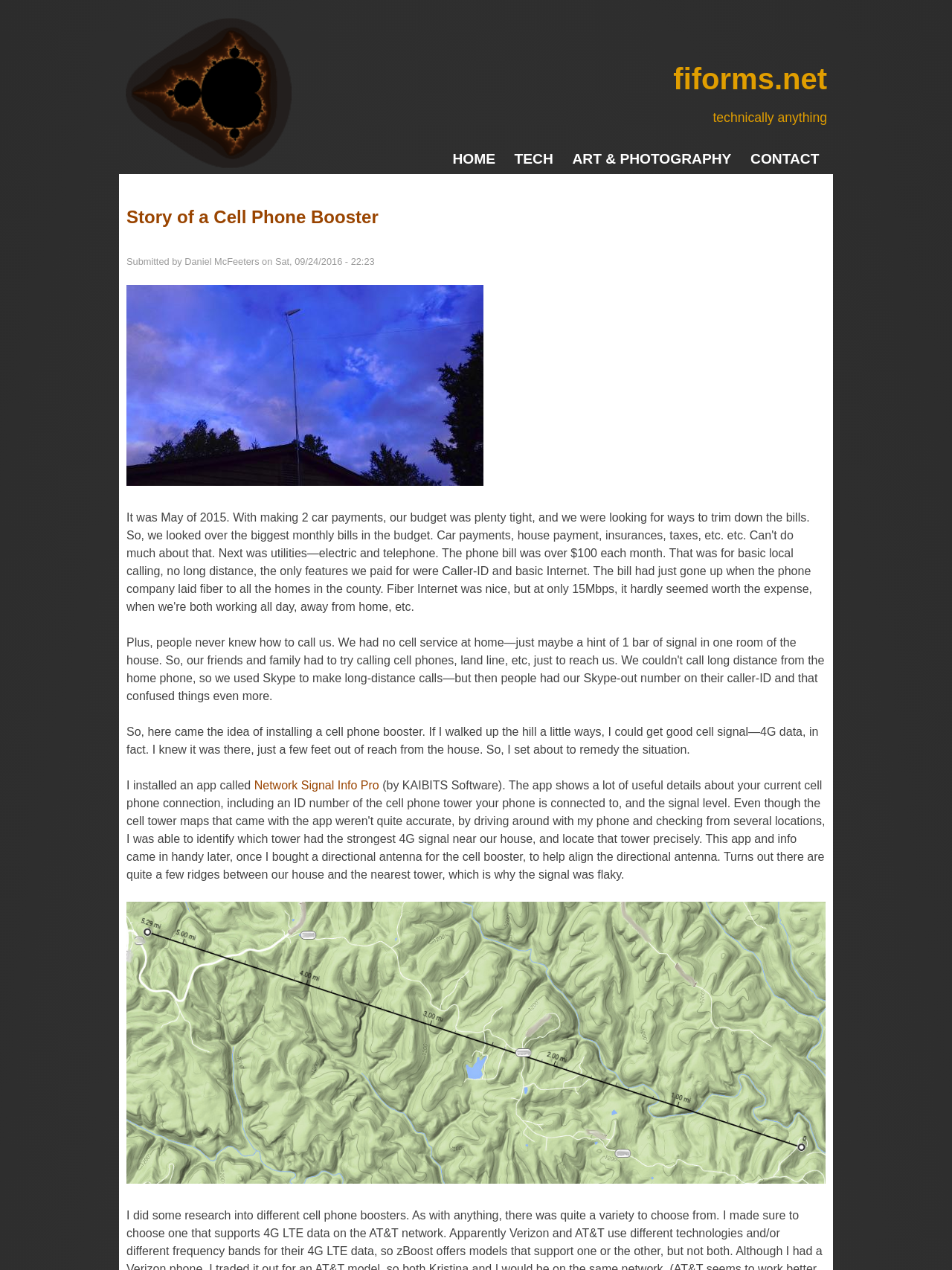Carefully observe the image and respond to the question with a detailed answer:
What is the author's name?

The author's name is mentioned in the text 'Submitted by Daniel McFeeters' which is located below the heading 'Story of a Cell Phone Booster'.